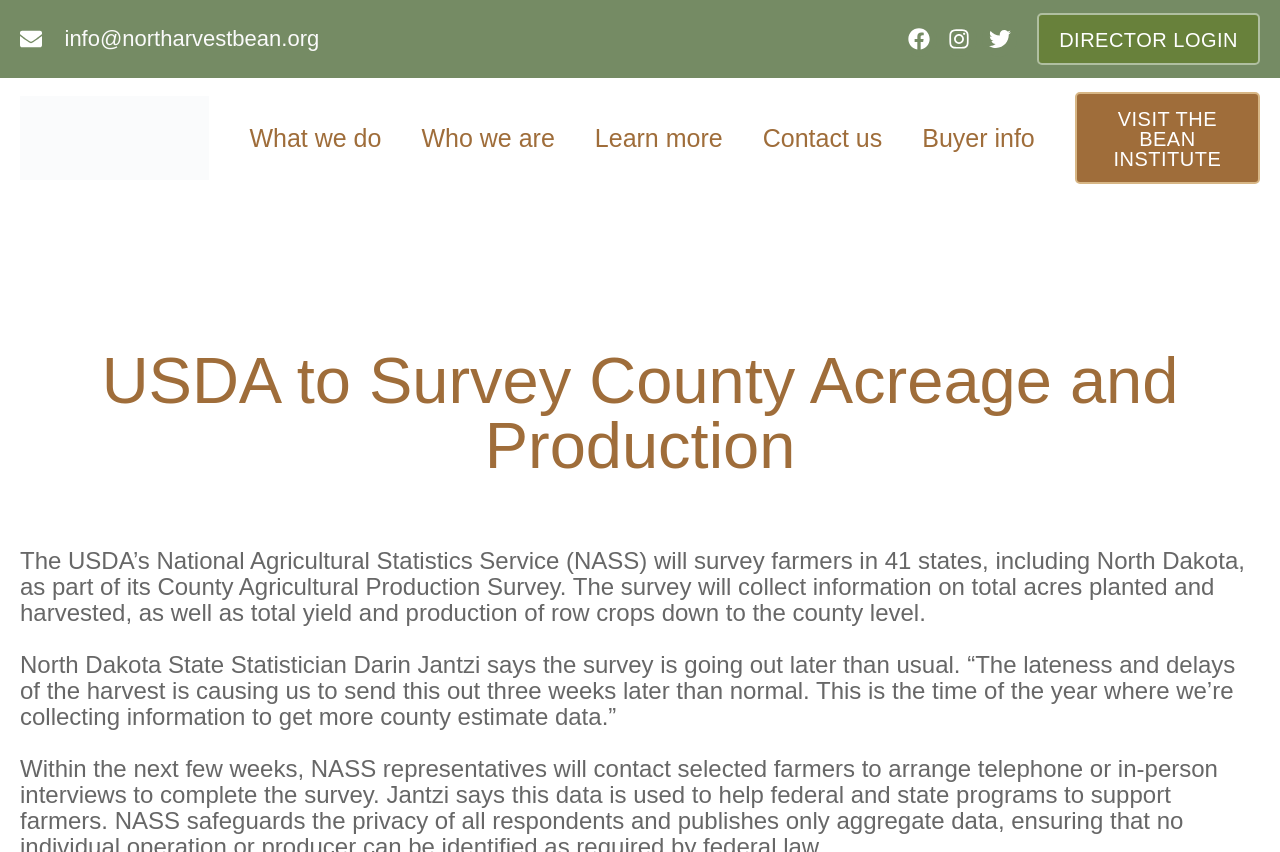Please identify the bounding box coordinates of the clickable element to fulfill the following instruction: "Visit the Facebook page". The coordinates should be four float numbers between 0 and 1, i.e., [left, top, right, bottom].

[0.704, 0.025, 0.732, 0.066]